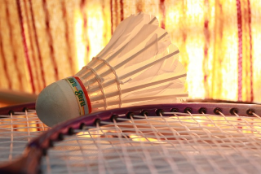With reference to the image, please provide a detailed answer to the following question: What type of light is illuminating the scene?

The caption describes the light as soft and natural, which creates a warm glow that highlights the textures of the feathers and the strings of the racket.